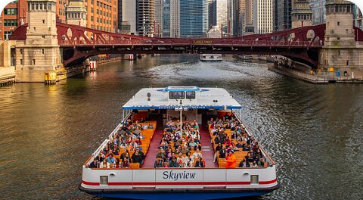Give a detailed account of the contents of the image.

The image captures a scenic view of a large boat named "Skyview" navigating along the Chicago River, filled with passengers enjoying the experience. Towering skyscrapers line the banks of the river, showcasing a mix of modern architecture and historical buildings. The iconic red bridge in the background adds to the urban charm of the scene, creating a picturesque moment of city life. This visual is likely part of a promotional experience, highlighting the allure of Chicago's architecture from the water, as part of a river cruise tour for visitors to the city.